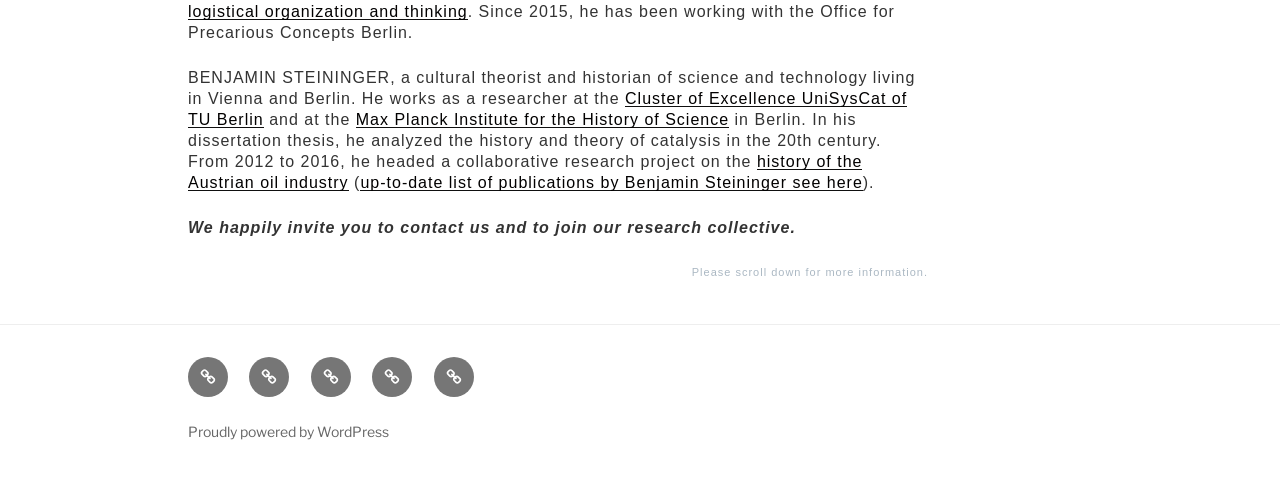Respond with a single word or phrase to the following question:
What is the topic of Benjamin Steininger's dissertation thesis?

History and theory of catalysis